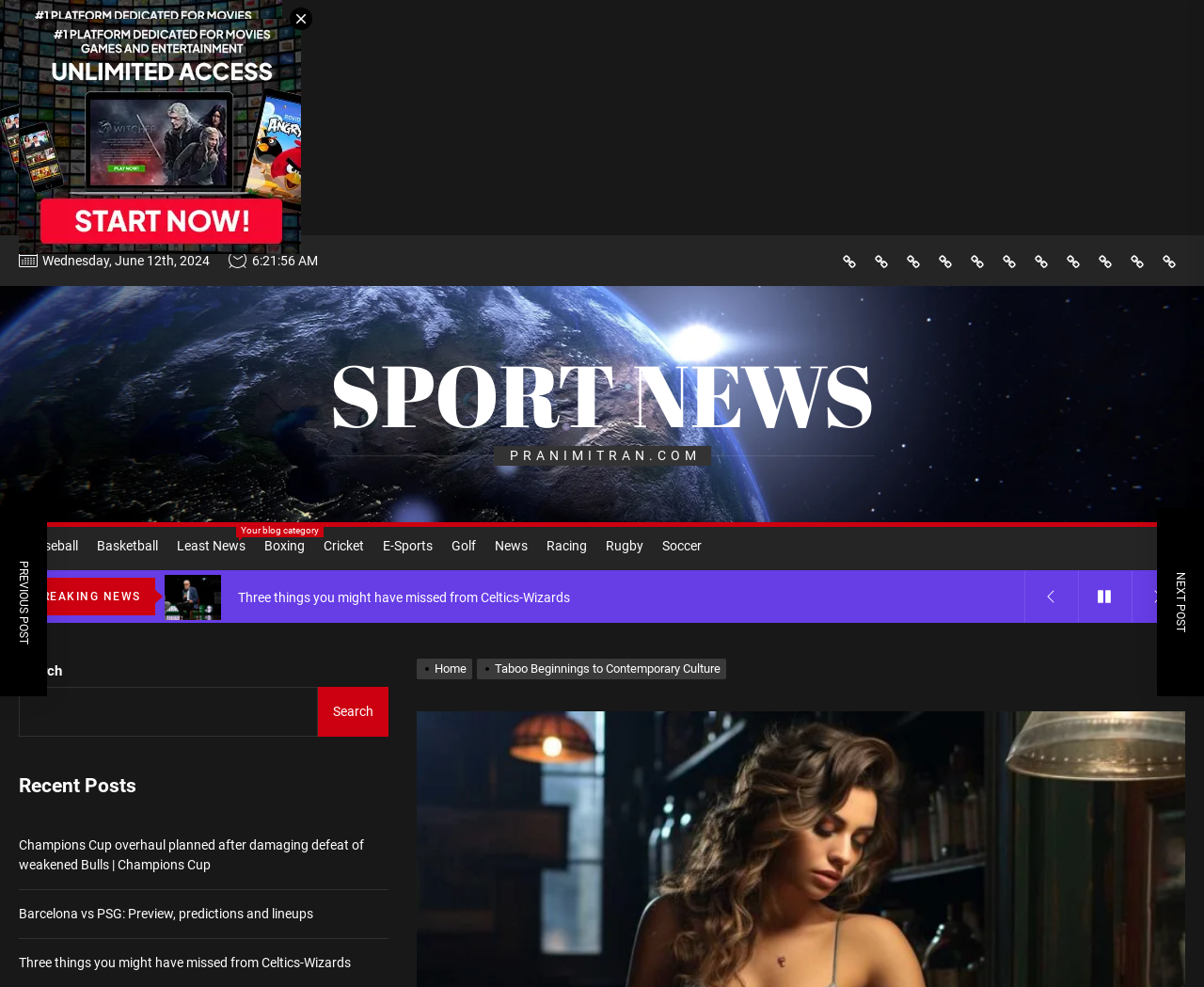How many navigation menus are on this webpage?
From the image, provide a succinct answer in one word or a short phrase.

2